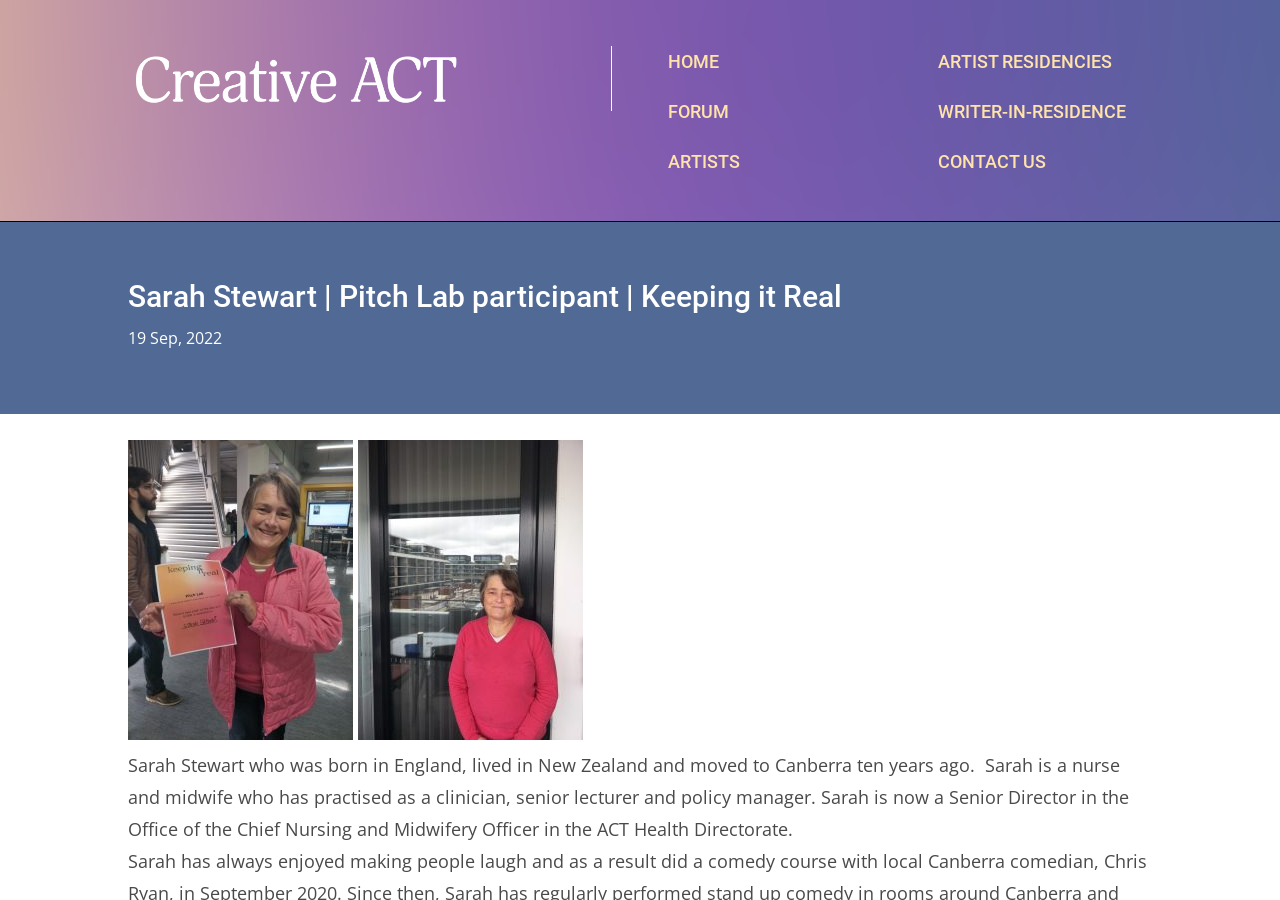Identify the bounding box for the UI element that is described as follows: "Artists".

[0.522, 0.167, 0.578, 0.191]